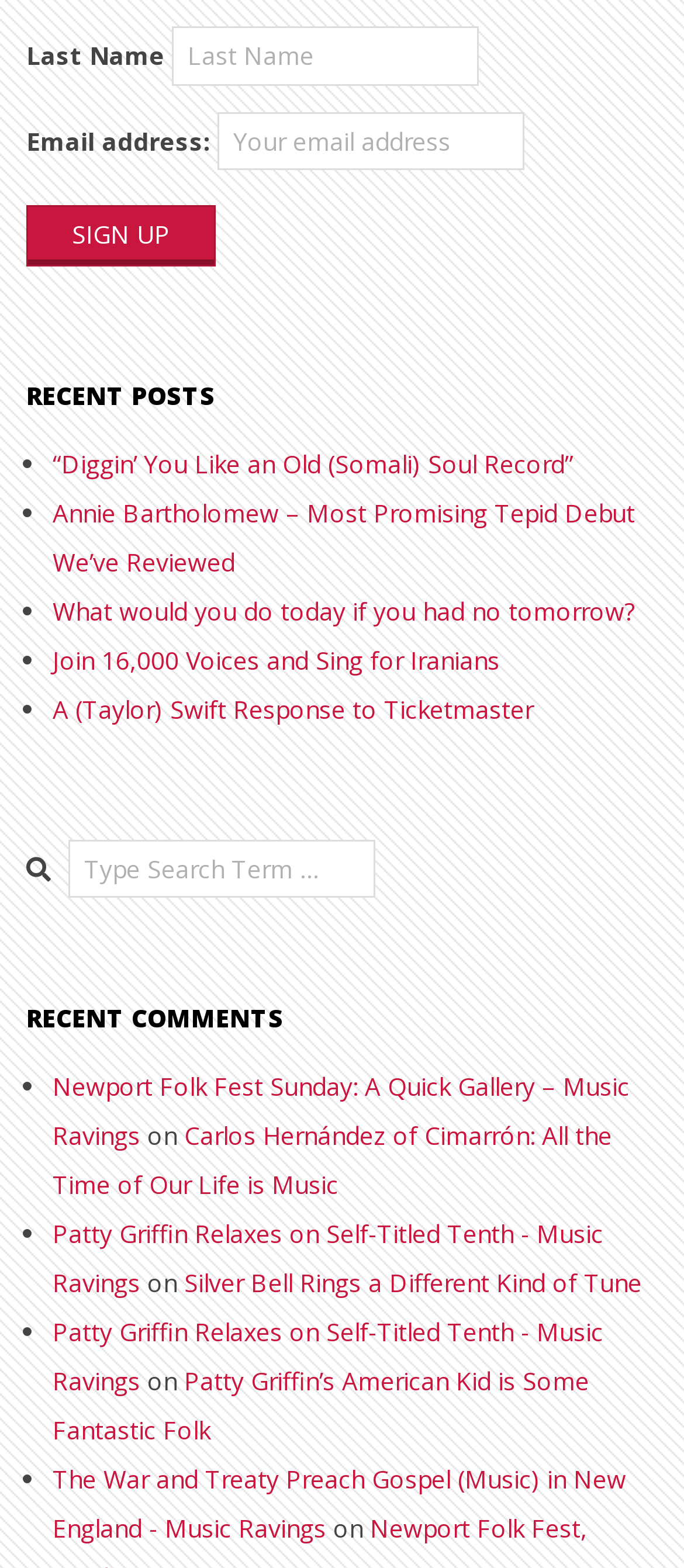Please identify the bounding box coordinates of the element's region that I should click in order to complete the following instruction: "Search for something". The bounding box coordinates consist of four float numbers between 0 and 1, i.e., [left, top, right, bottom].

[0.1, 0.535, 0.549, 0.573]